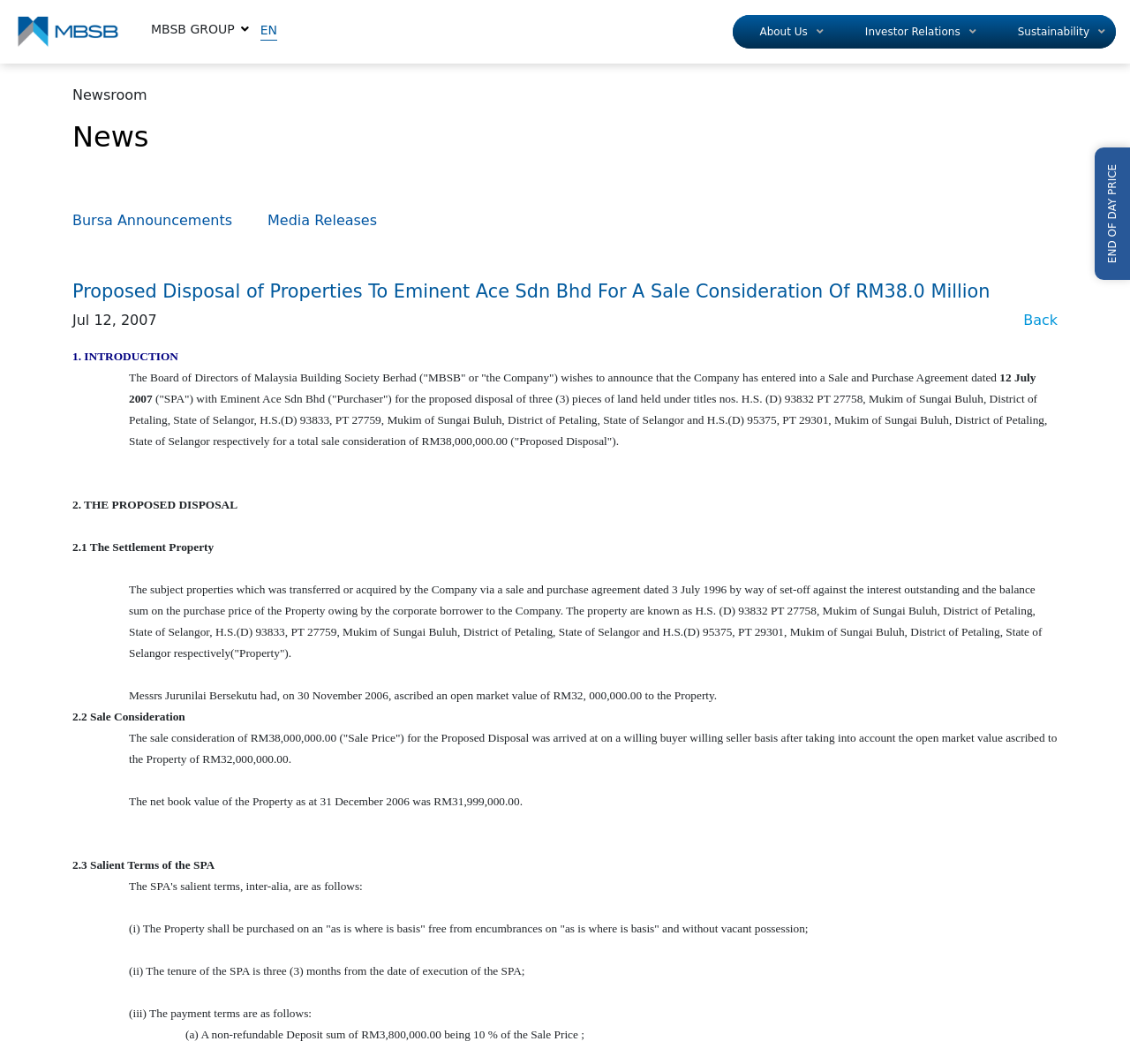Give a comprehensive overview of the webpage, including key elements.

The webpage is about Malaysia Building Society Berhad (MBSB) and appears to be an investor relations or news page. At the top left, there is a link to the "Home" page, accompanied by a small image. Next to it, there is a button with the text "MBSB GROUP" and an icon. On the top right, there are three static text elements: "EN", "About Us", and "Sustainability".

Below the top section, there is a heading that reads "END OF DAY PRICE", which spans almost the entire width of the page. Underneath, there is a section dedicated to news, with a heading "News" and a tab list with two links: "Bursa Announcements" and "Media Releases". 

The main content of the page is a news article or announcement, which appears to be a proposed disposal of properties to Eminent Ace Sdn Bhd for a sale consideration of RM38.0 million. The article is divided into sections, including "1. INTRODUCTION", "2. THE PROPOSED DISPOSAL", "2.1 The Settlement Property", "2.2 Sale Consideration", "2.3 Salient Terms of the SPA", and so on. Each section contains static text elements with detailed information about the proposed disposal.

At the bottom of the page, there is a link to go "Back" and a static text element with the date "Jul 12, 2007". Overall, the webpage appears to be a formal announcement or news release from MBSB, providing detailed information about a specific business transaction.